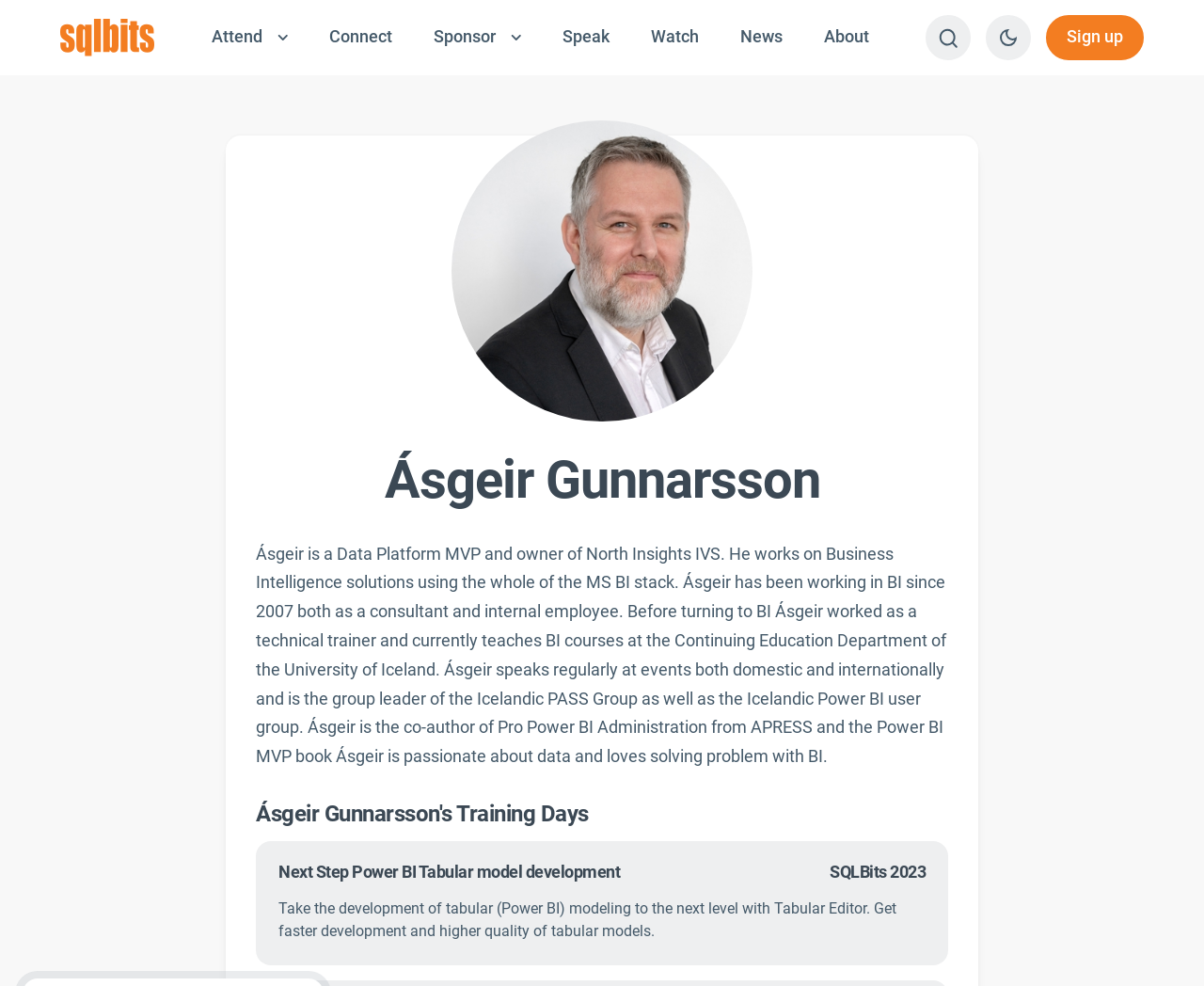Find the bounding box coordinates for the area that should be clicked to accomplish the instruction: "Read about Ásgeir Gunnarsson's training days".

[0.212, 0.813, 0.788, 0.838]